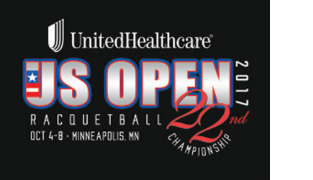Paint a vivid picture of the image with your description.

The image showcases the official logo for the 2017 UnitedHealthcare US Open Racquetball Championship, celebrating its 22nd anniversary. Prominently displayed, the logo features the vibrant red, white, and blue typography with stars, signifying its significance as a national event. The text details the date and location of the tournament, which is scheduled for October 4-8 in Minneapolis, MN. This prestigious championship brings together racquetball enthusiasts and competitors from across the country, highlighting the event's importance in the racquetball community. The image's design captures both the spirit of competition and the heritage of the sport.